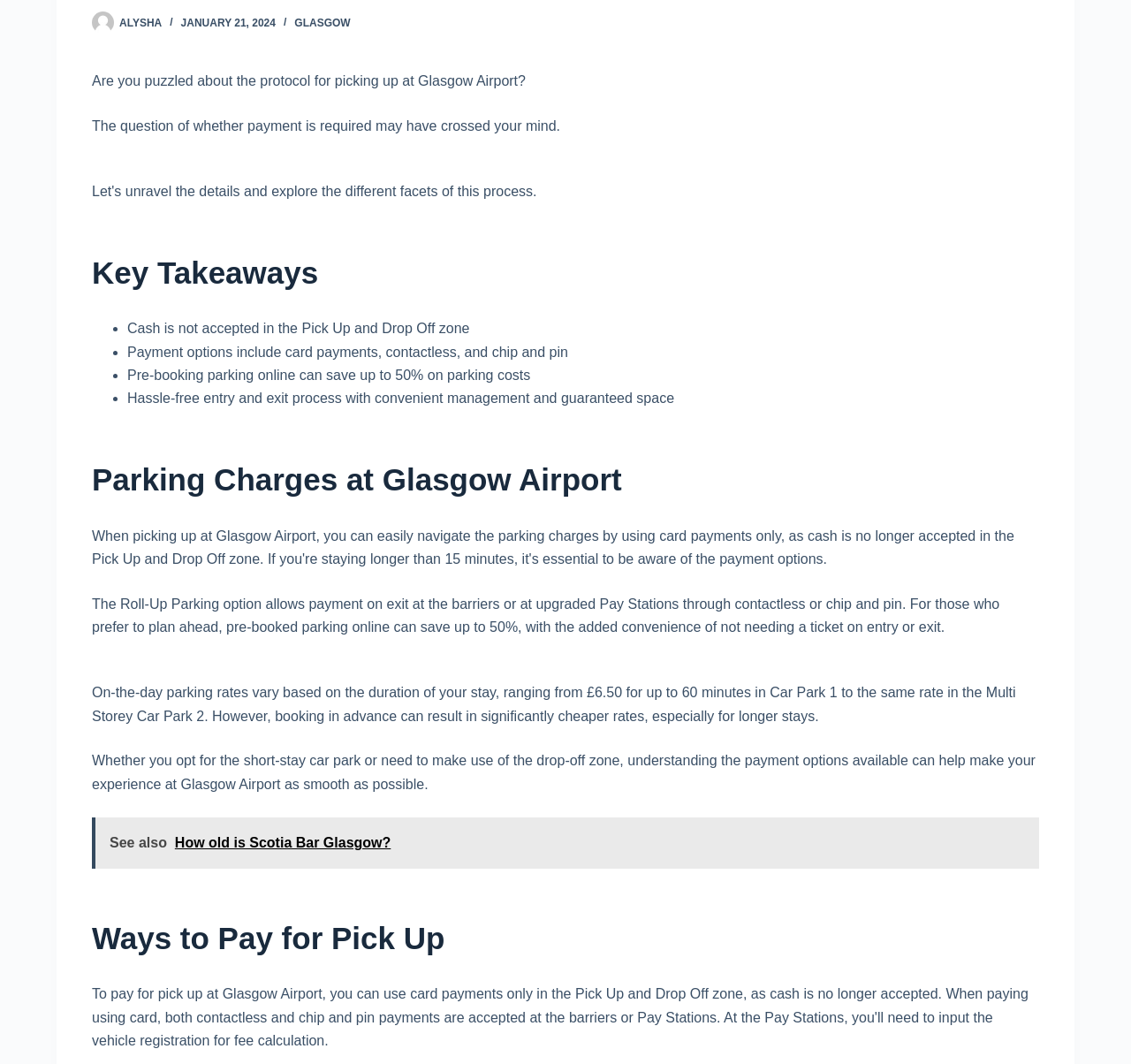What is not accepted in the Pick Up and Drop Off zone?
Please answer the question with a detailed and comprehensive explanation.

According to the list item with the bounding box coordinates [0.113, 0.302, 0.415, 0.316], cash is not accepted in the Pick Up and Drop Off zone.